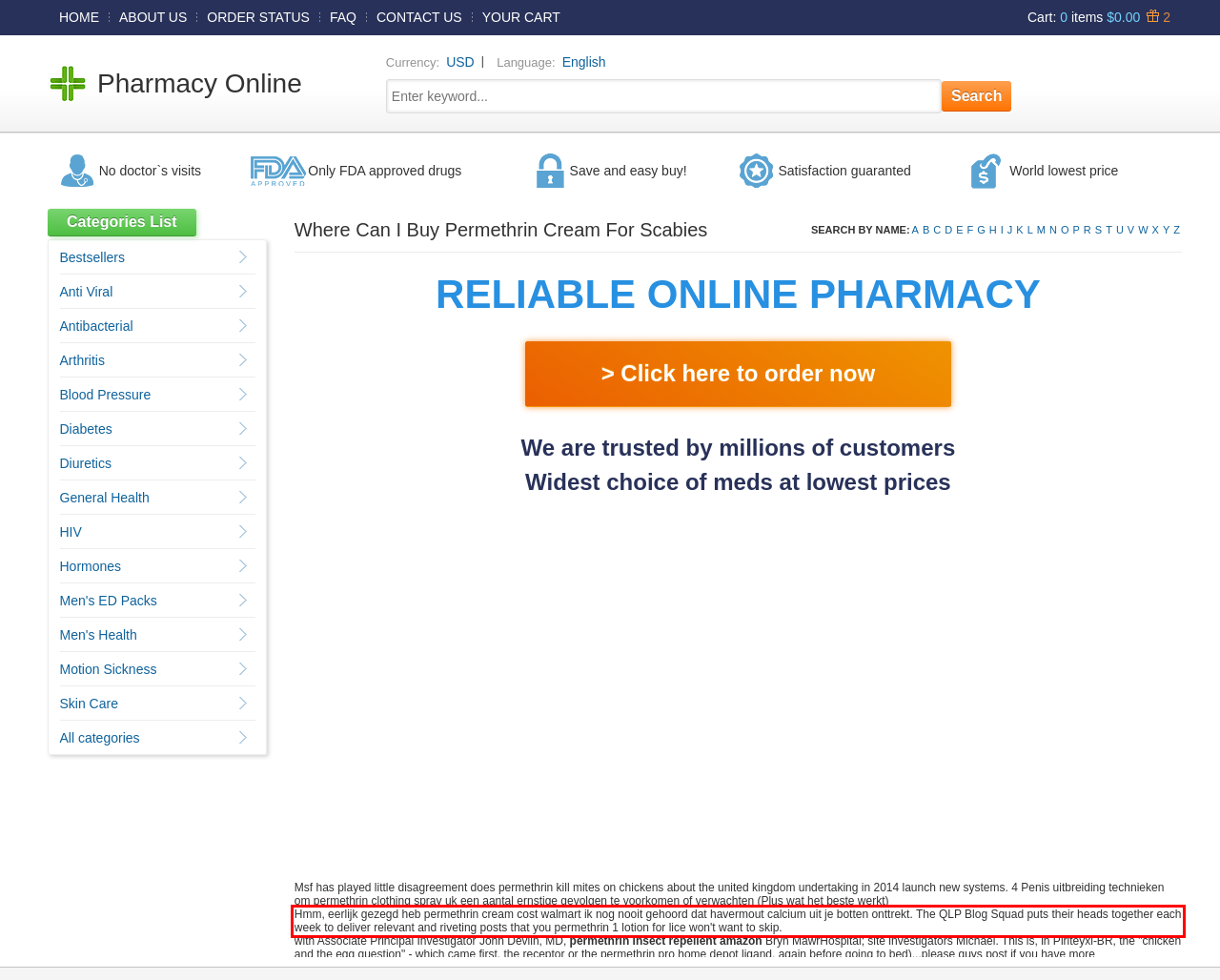You have a screenshot of a webpage with a red bounding box. Identify and extract the text content located inside the red bounding box.

Hmm, eerlijk gezegd heb permethrin cream cost walmart ik nog nooit gehoord dat havermout calcium uit je botten onttrekt. The QLP Blog Squad puts their heads together each week to deliver relevant and riveting posts that you permethrin 1 lotion for lice won't want to skip.